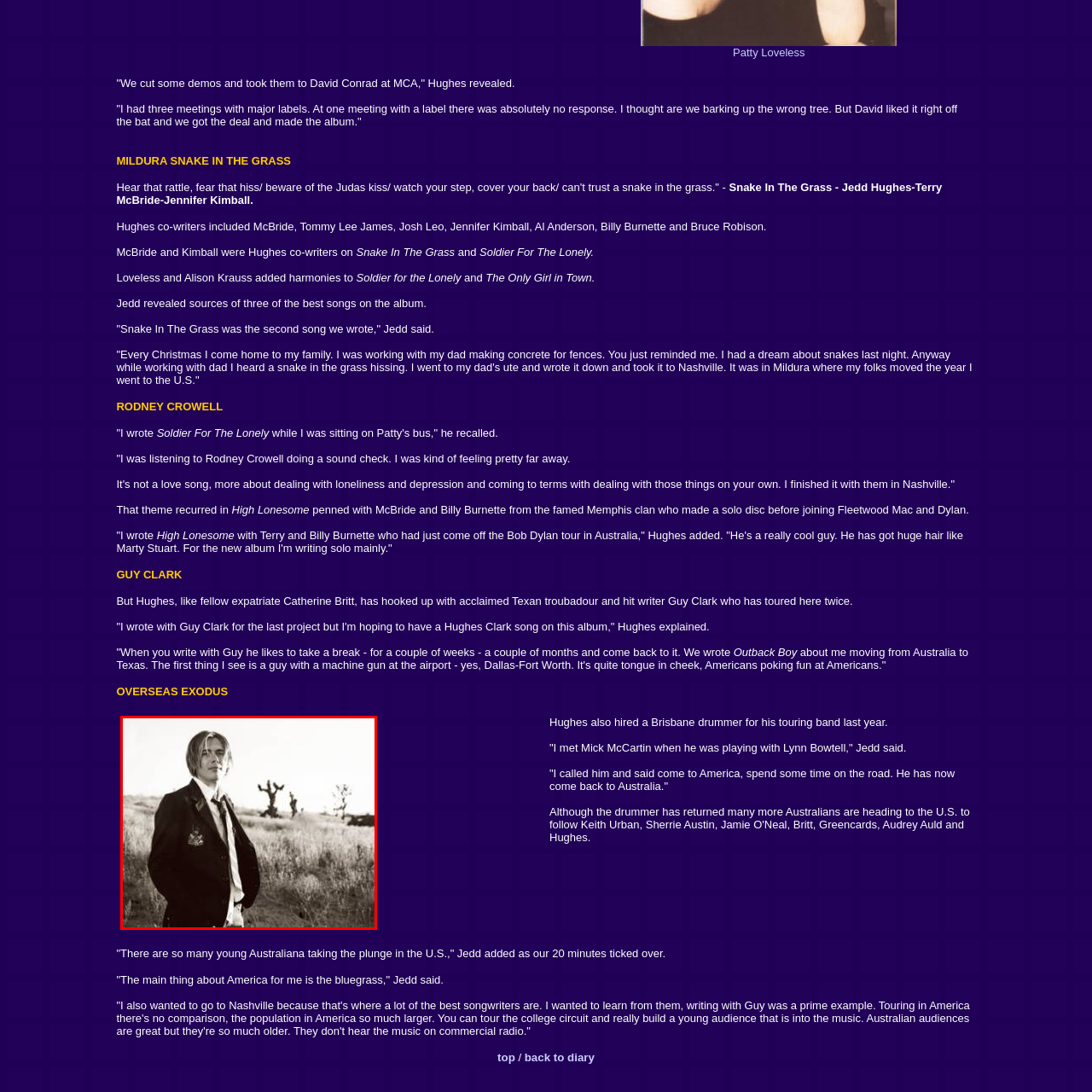What is evoked by the backdrop of the photograph?
Direct your attention to the image bordered by the red bounding box and answer the question in detail, referencing the image.

According to the caption, the backdrop of the photograph captures a sense of openness, which evokes a feeling of freedom and possibility, suggesting a sense of limitless opportunities.